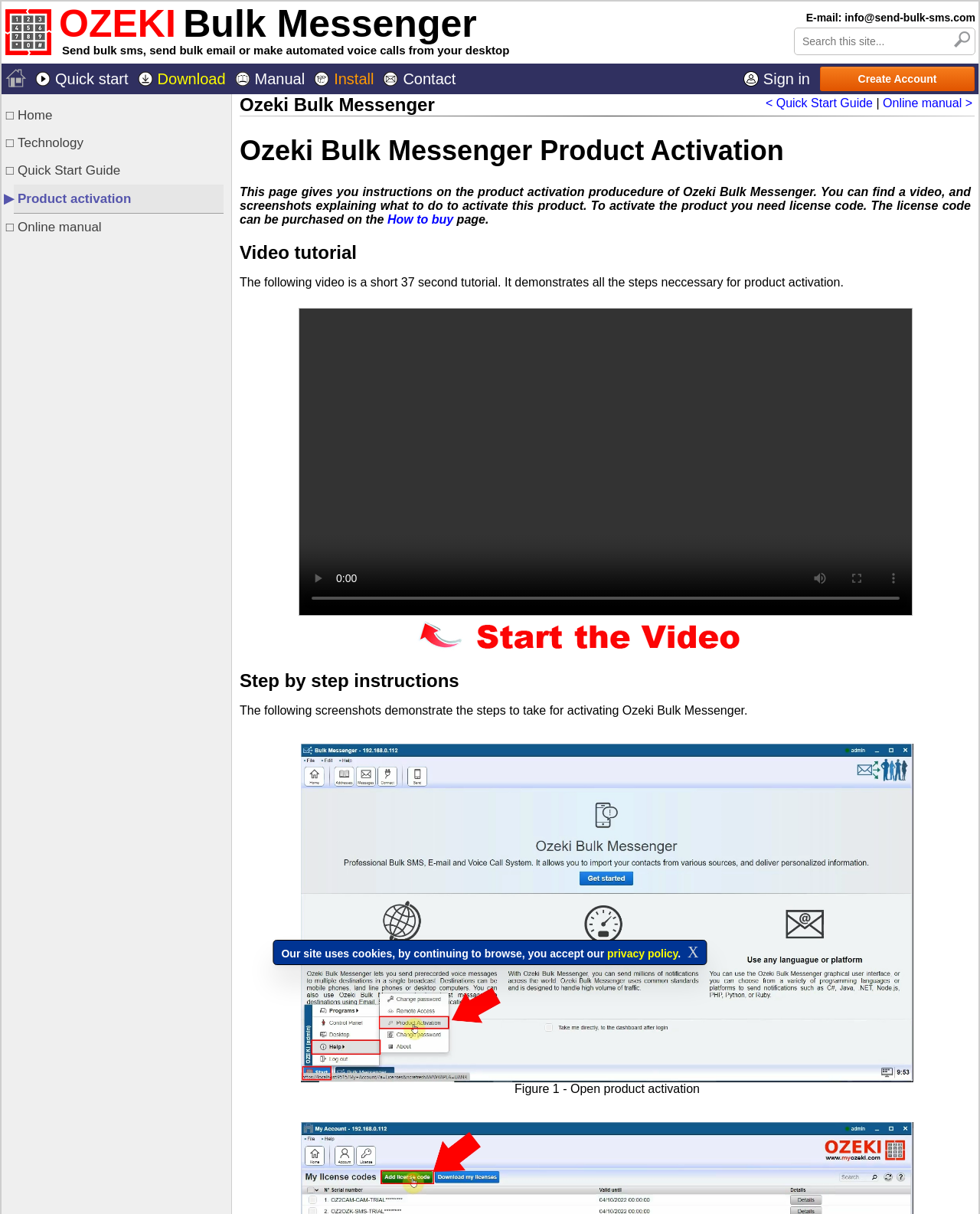Determine the bounding box coordinates of the region I should click to achieve the following instruction: "Learn Quick start". Ensure the bounding box coordinates are four float numbers between 0 and 1, i.e., [left, top, right, bottom].

[0.031, 0.055, 0.136, 0.075]